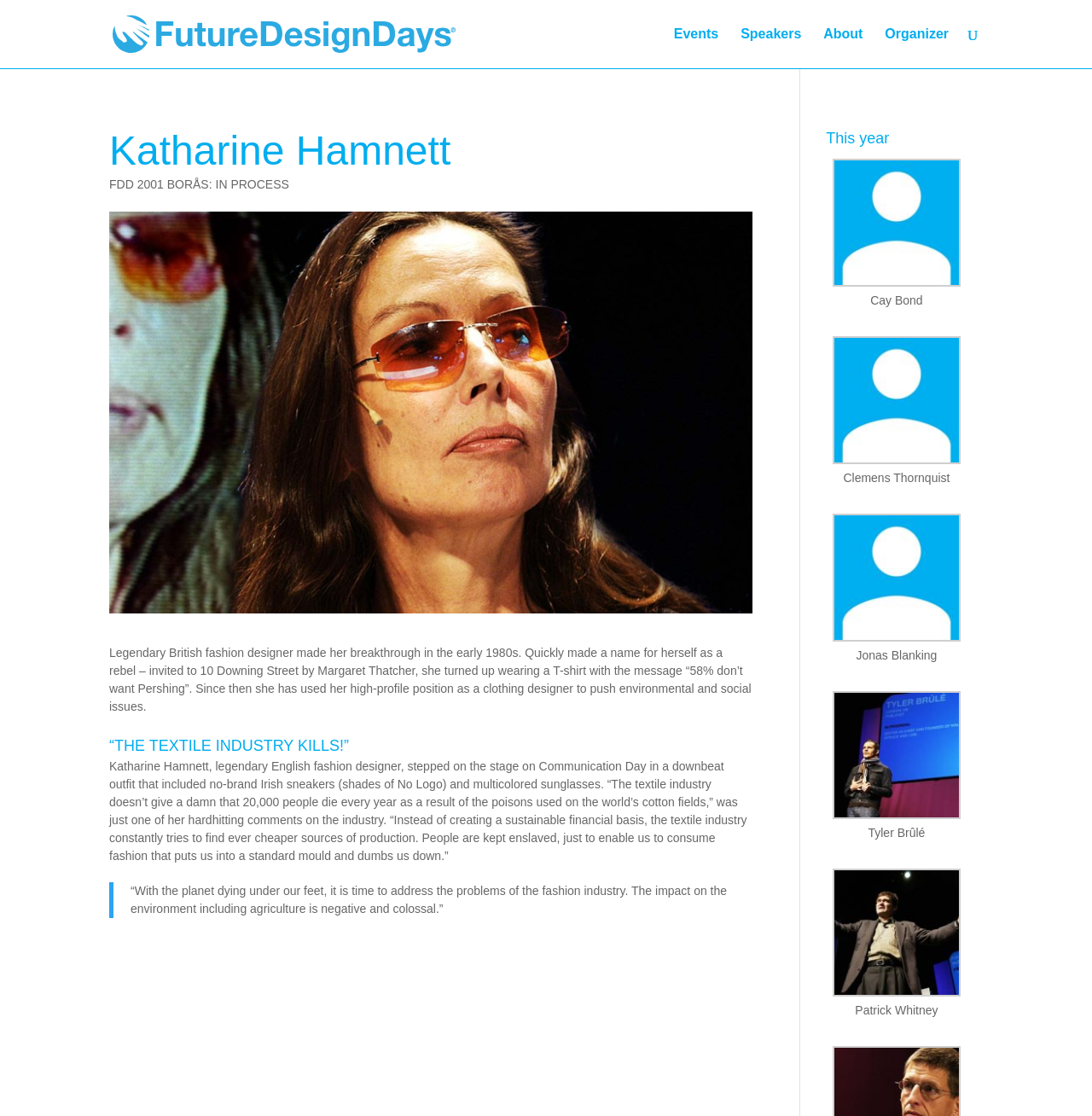Predict the bounding box coordinates of the area that should be clicked to accomplish the following instruction: "View the gallery image of Cay Bond". The bounding box coordinates should consist of four float numbers between 0 and 1, i.e., [left, top, right, bottom].

[0.756, 0.142, 0.9, 0.278]